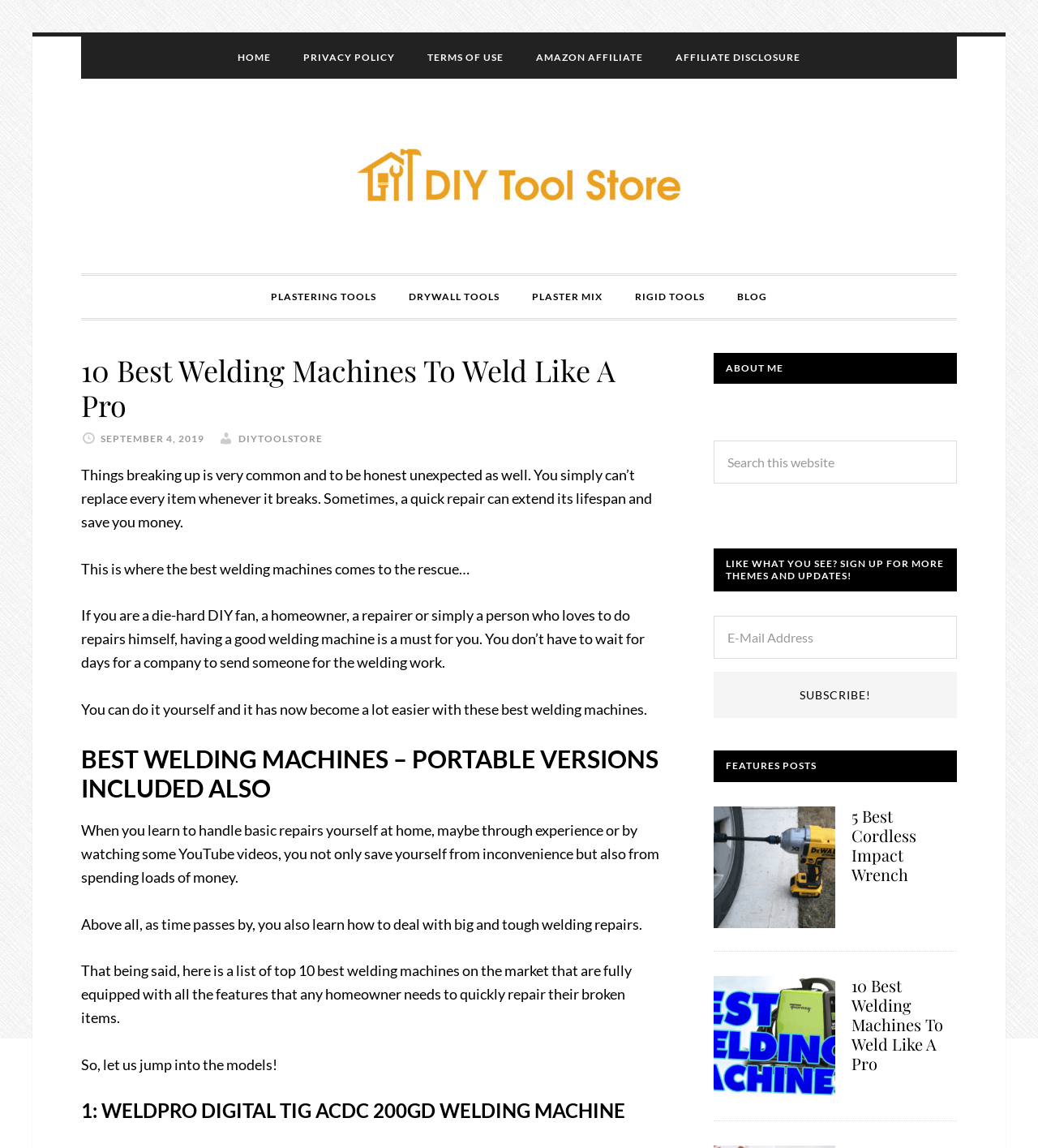Provide a brief response to the question below using one word or phrase:
What is the date of the article?

September 4, 2019